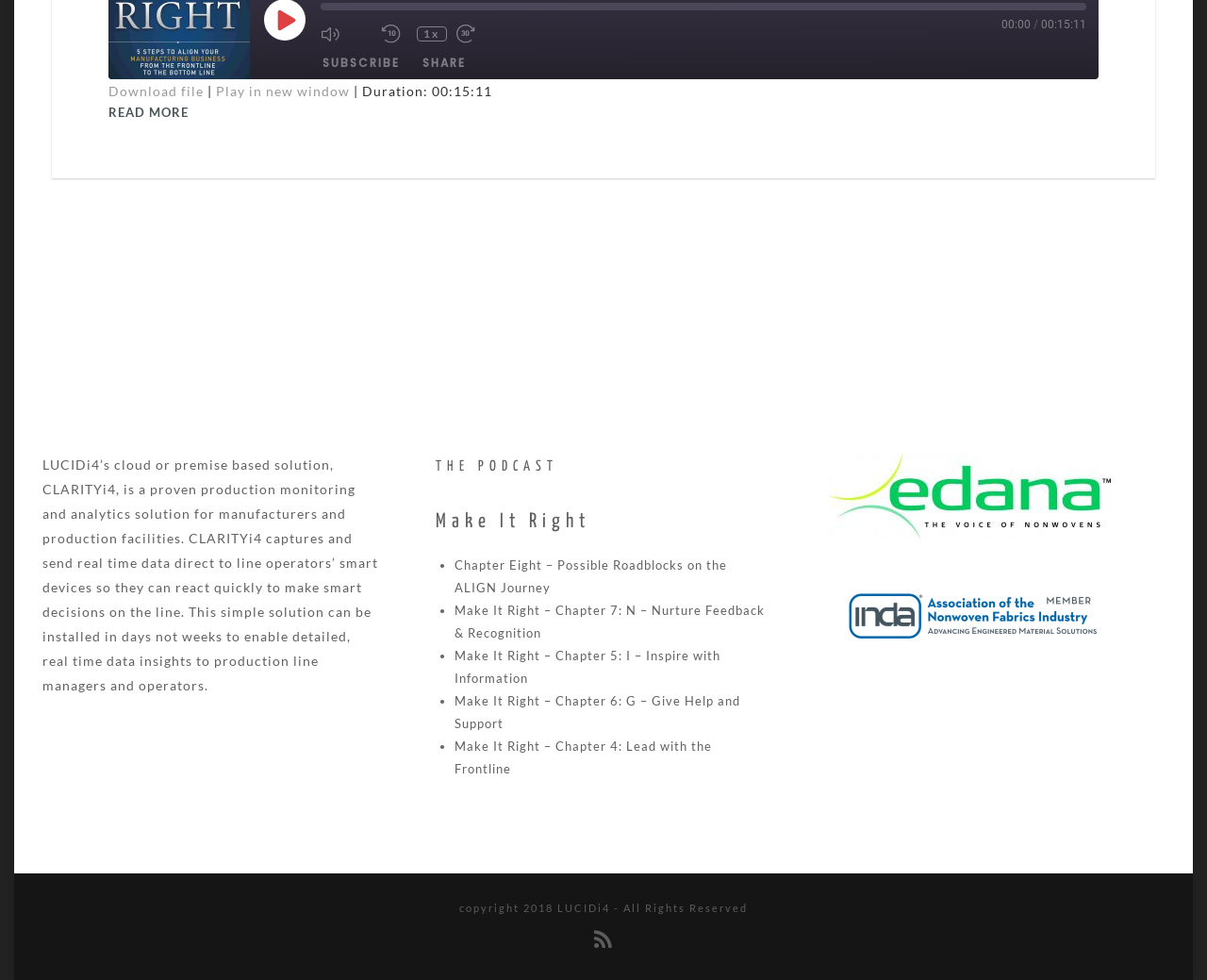Please identify the bounding box coordinates of the clickable area that will fulfill the following instruction: "Rewind the podcast 10 seconds". The coordinates should be in the format of four float numbers between 0 and 1, i.e., [left, top, right, bottom].

[0.316, 0.019, 0.337, 0.051]